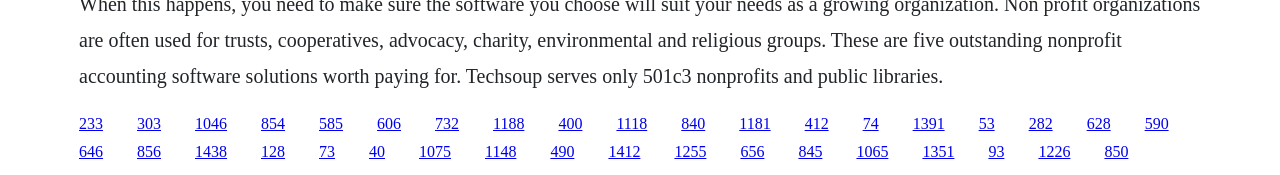Please identify the bounding box coordinates of the element I need to click to follow this instruction: "click the link in the middle".

[0.436, 0.655, 0.455, 0.752]